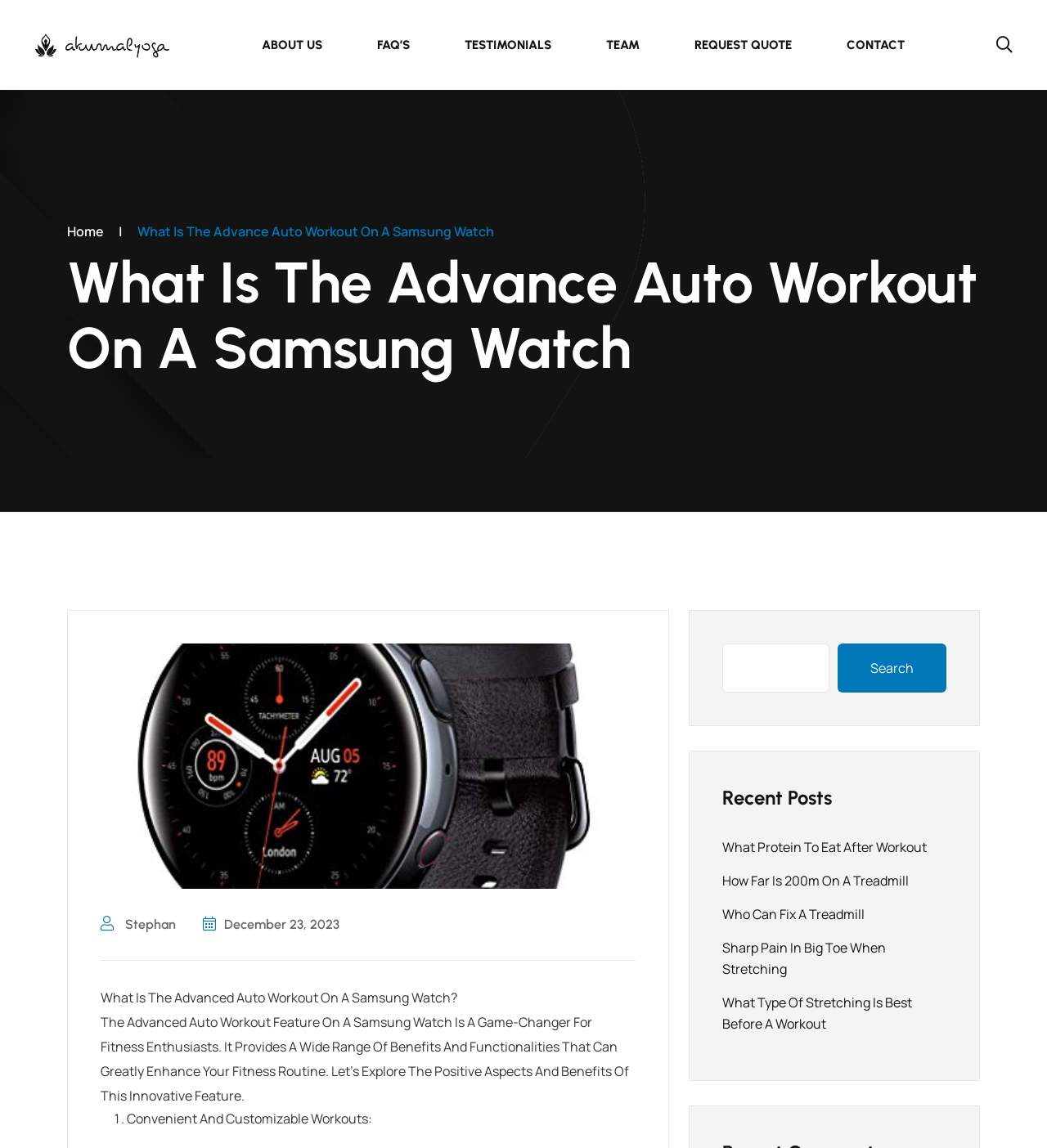What is the date of the article?
Please provide a single word or phrase in response based on the screenshot.

December 23, 2023